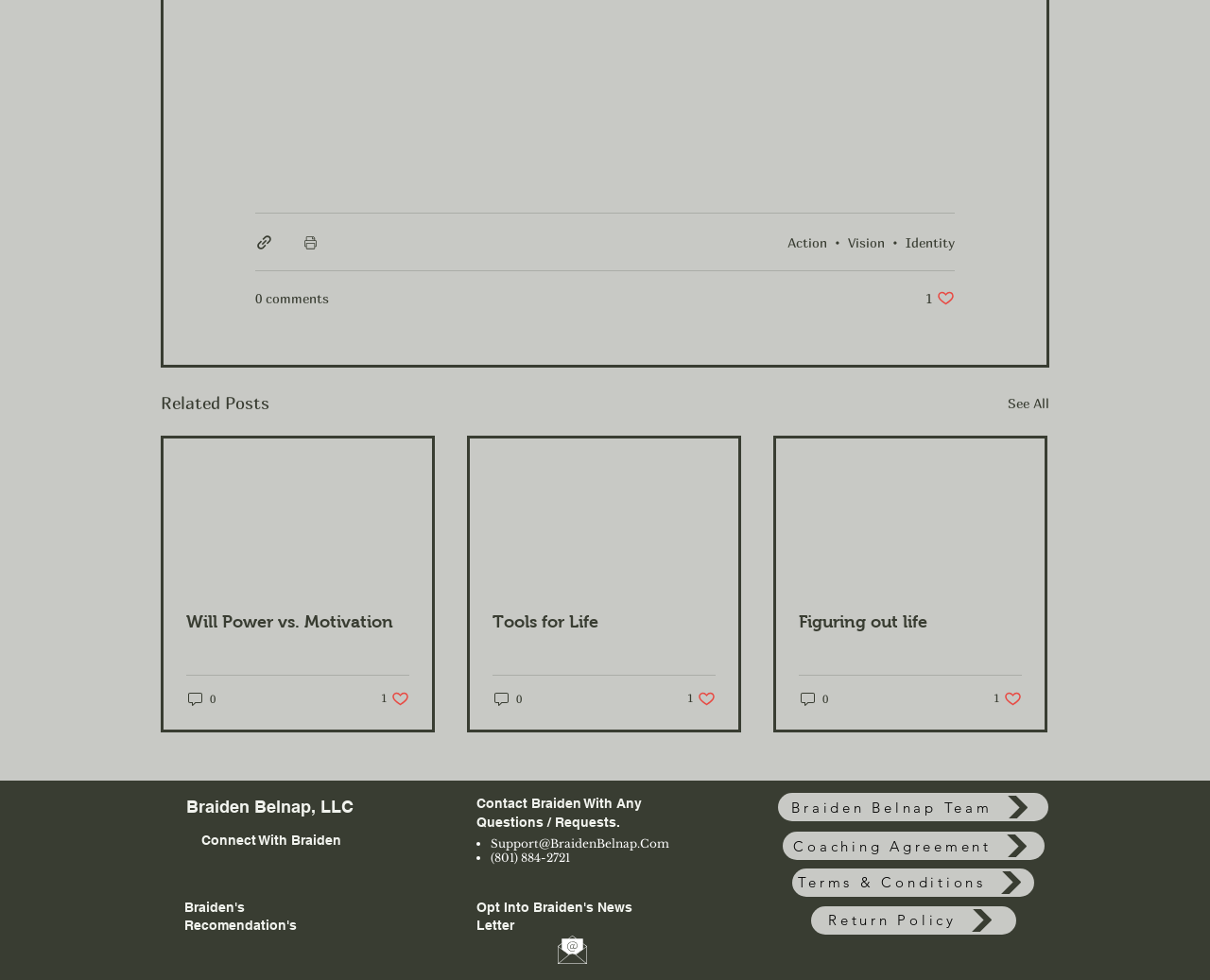Please determine the bounding box coordinates of the clickable area required to carry out the following instruction: "Print Post". The coordinates must be four float numbers between 0 and 1, represented as [left, top, right, bottom].

[0.249, 0.238, 0.264, 0.256]